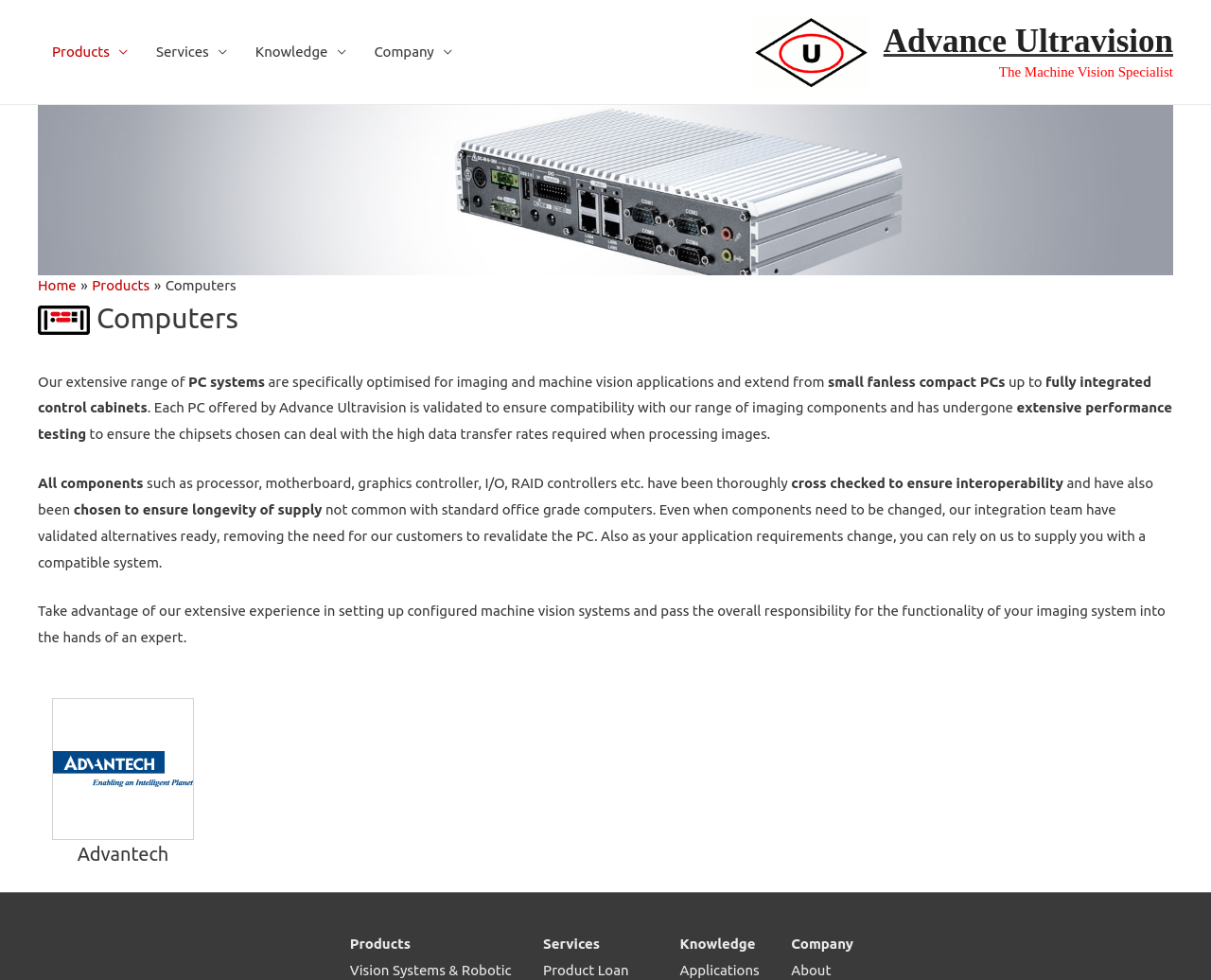Given the element description "Products" in the screenshot, predict the bounding box coordinates of that UI element.

[0.076, 0.283, 0.124, 0.299]